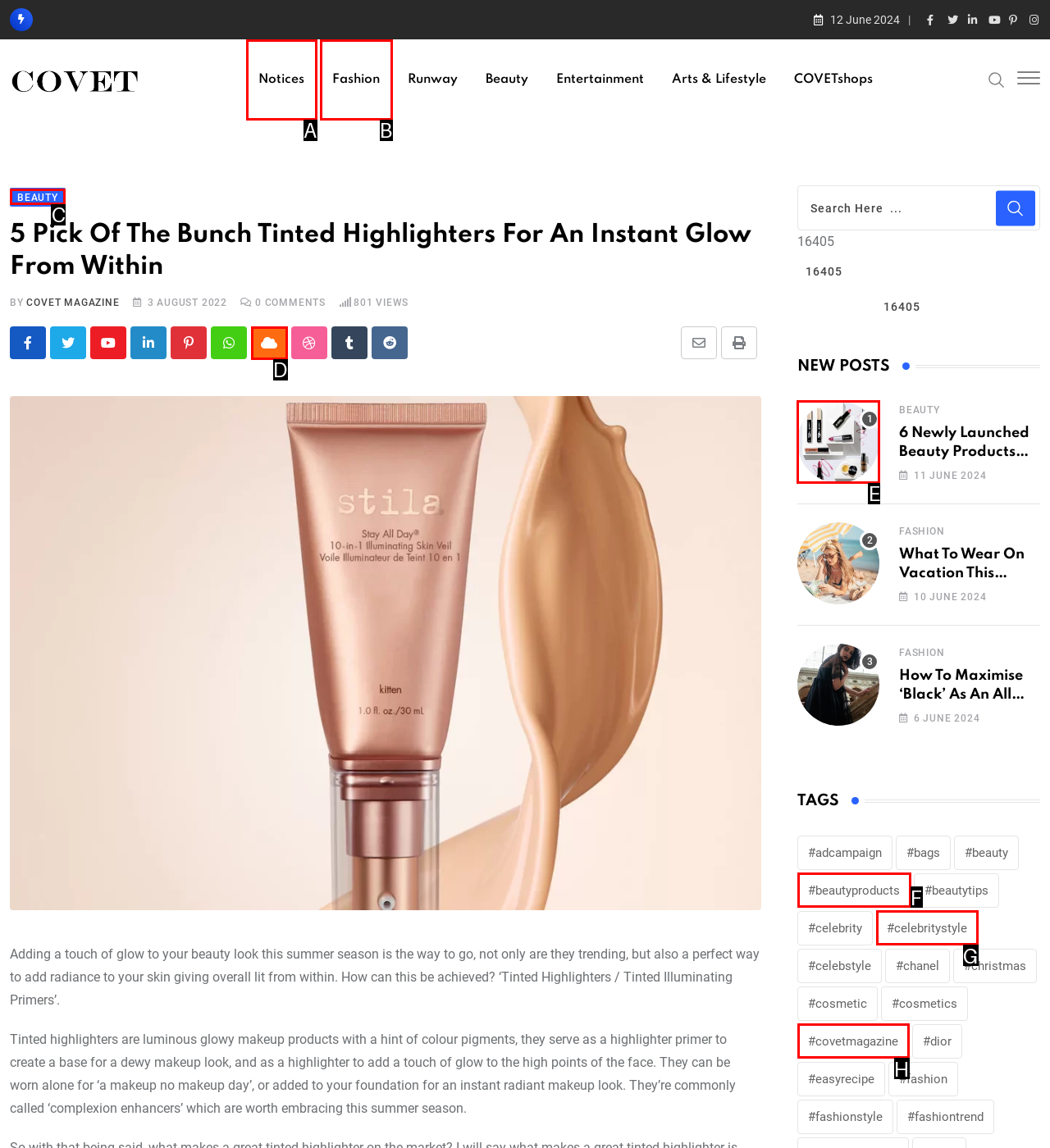Choose the UI element you need to click to carry out the task: Read the article '6 Newly Launched Beauty Products You Must Try'.
Respond with the corresponding option's letter.

E